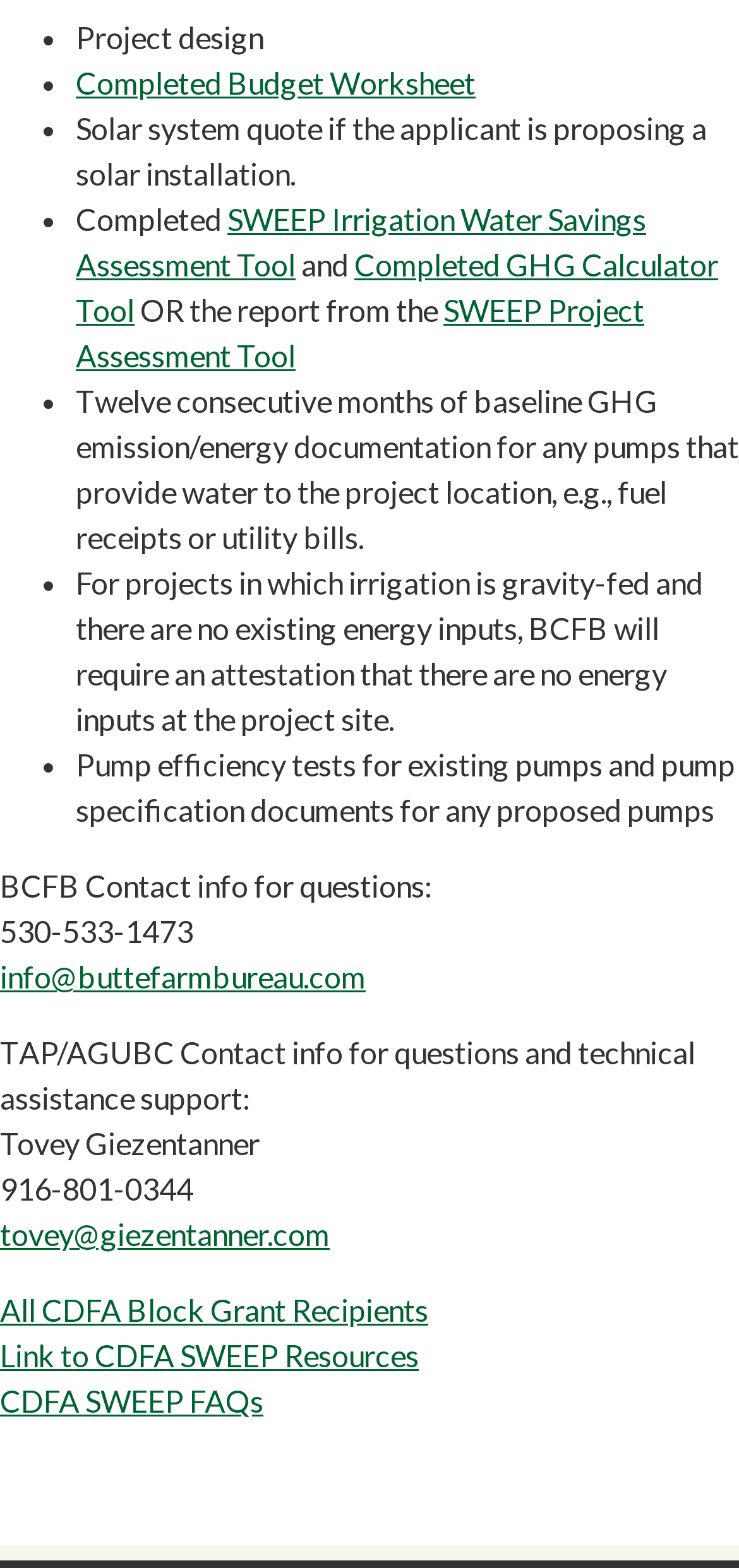What is the purpose of the Completed GHG Calculator Tool?
Based on the image, answer the question in a detailed manner.

The Completed GHG Calculator Tool is mentioned in the webpage as a link, and based on the context, it can be inferred that the tool is used to calculate GHG emissions, likely in the context of project assessment.